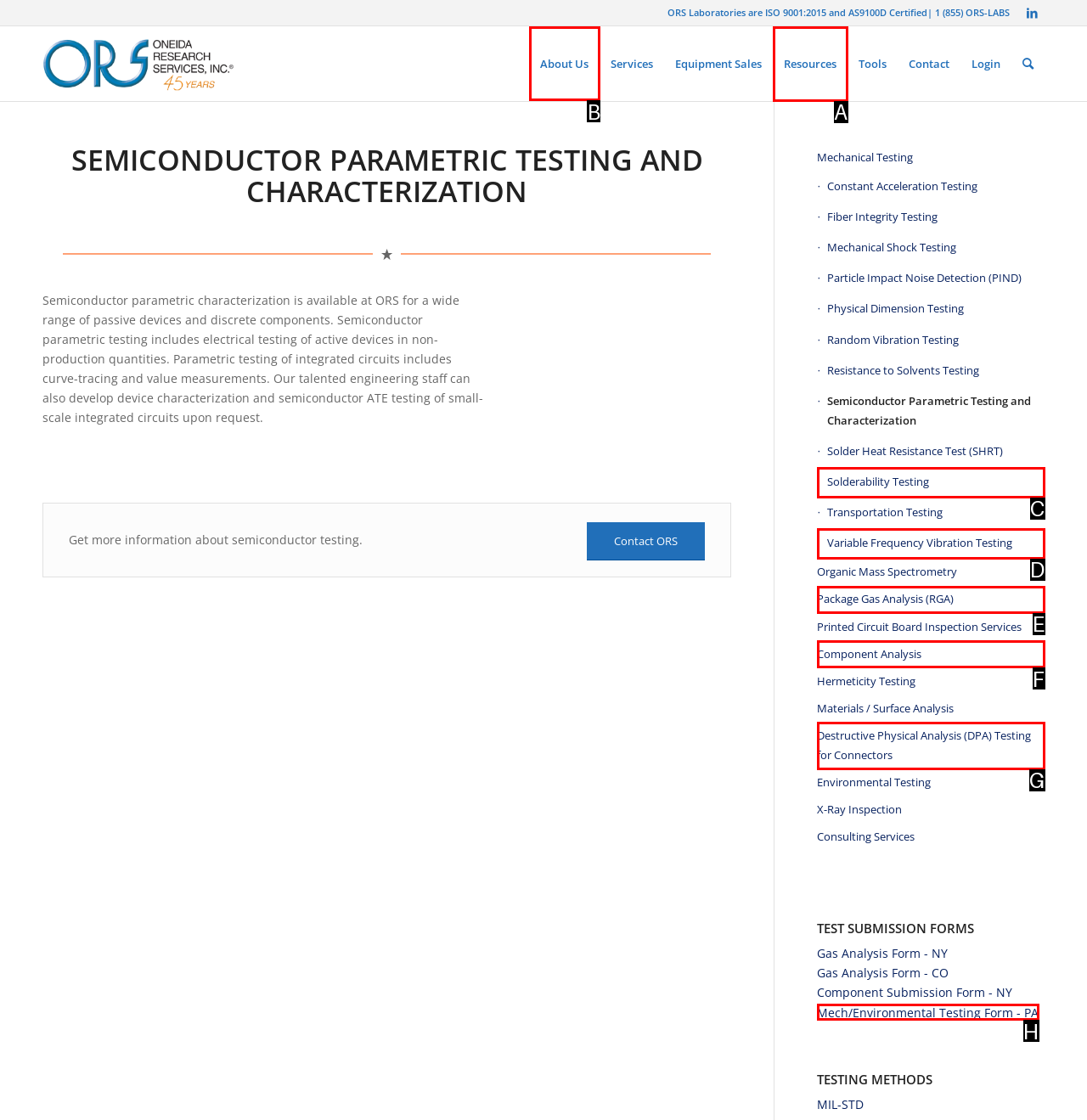Which option should be clicked to complete this task: Click on About Us
Reply with the letter of the correct choice from the given choices.

B